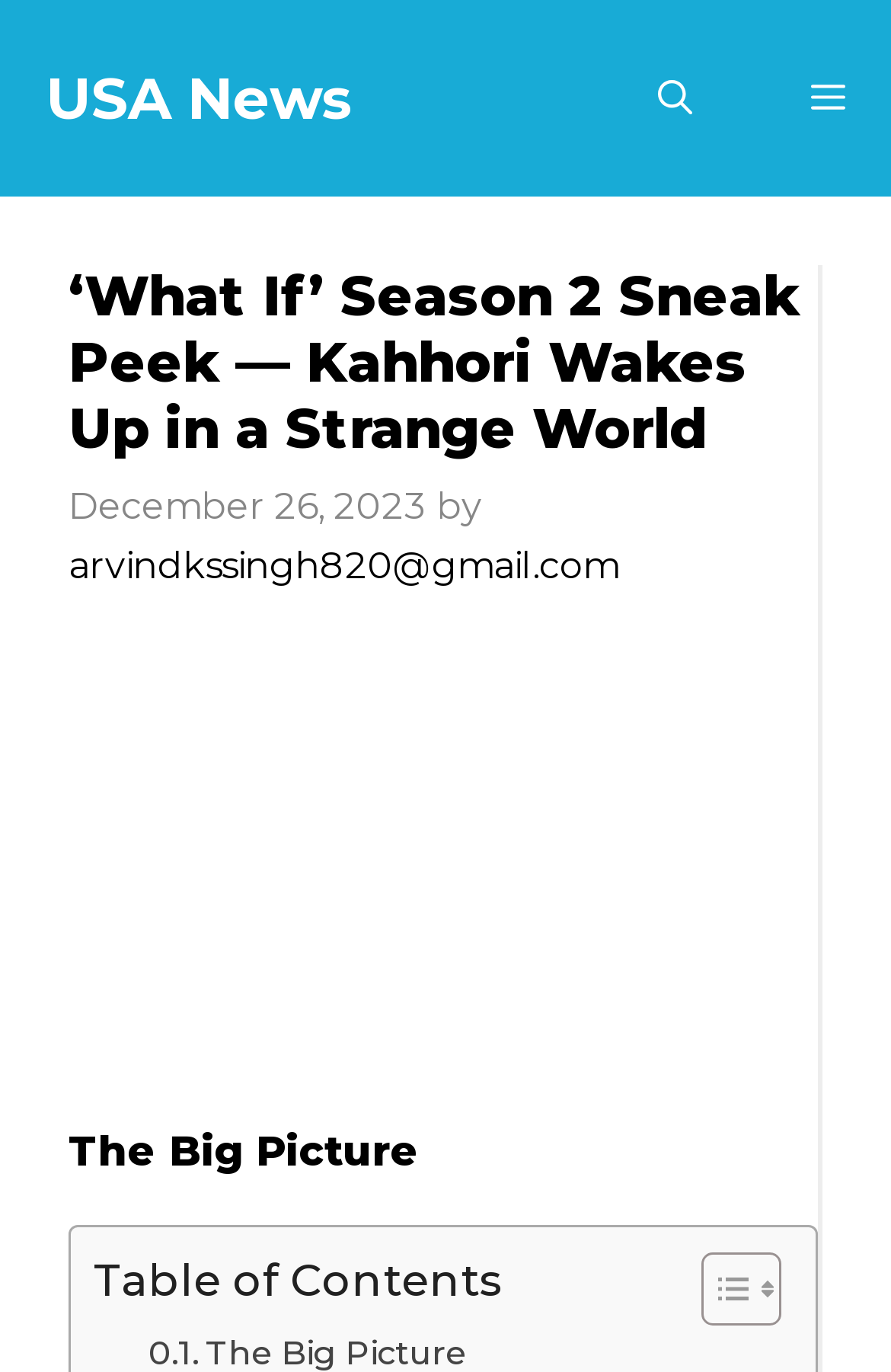Refer to the image and offer a detailed explanation in response to the question: What is the title of the section below the header?

I found the title of the section below the header by looking at the heading element, which contains the text 'The Big Picture'.